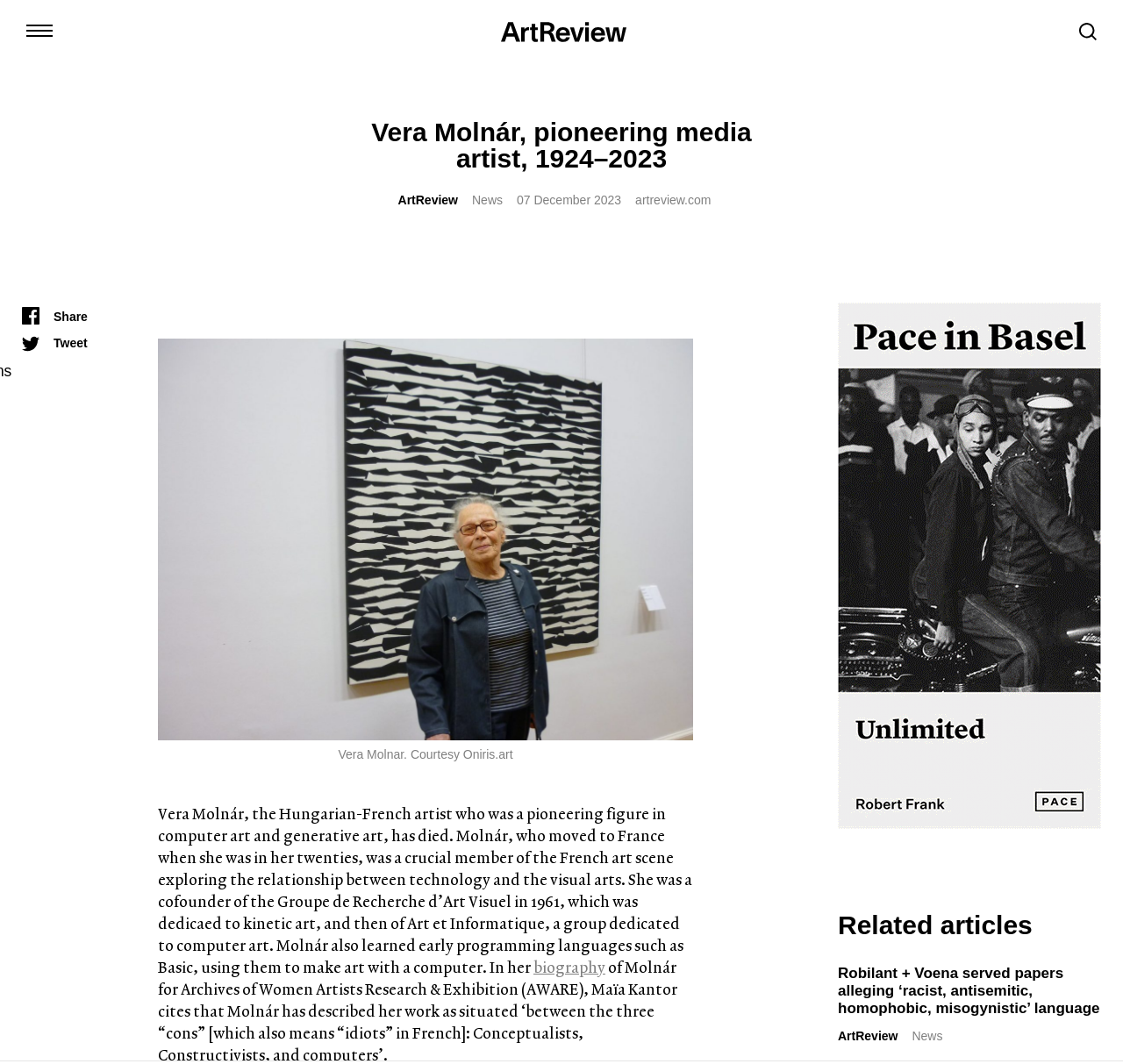Show the bounding box coordinates for the HTML element described as: "parent_node: Start typing".

[0.941, 0.0, 0.996, 0.058]